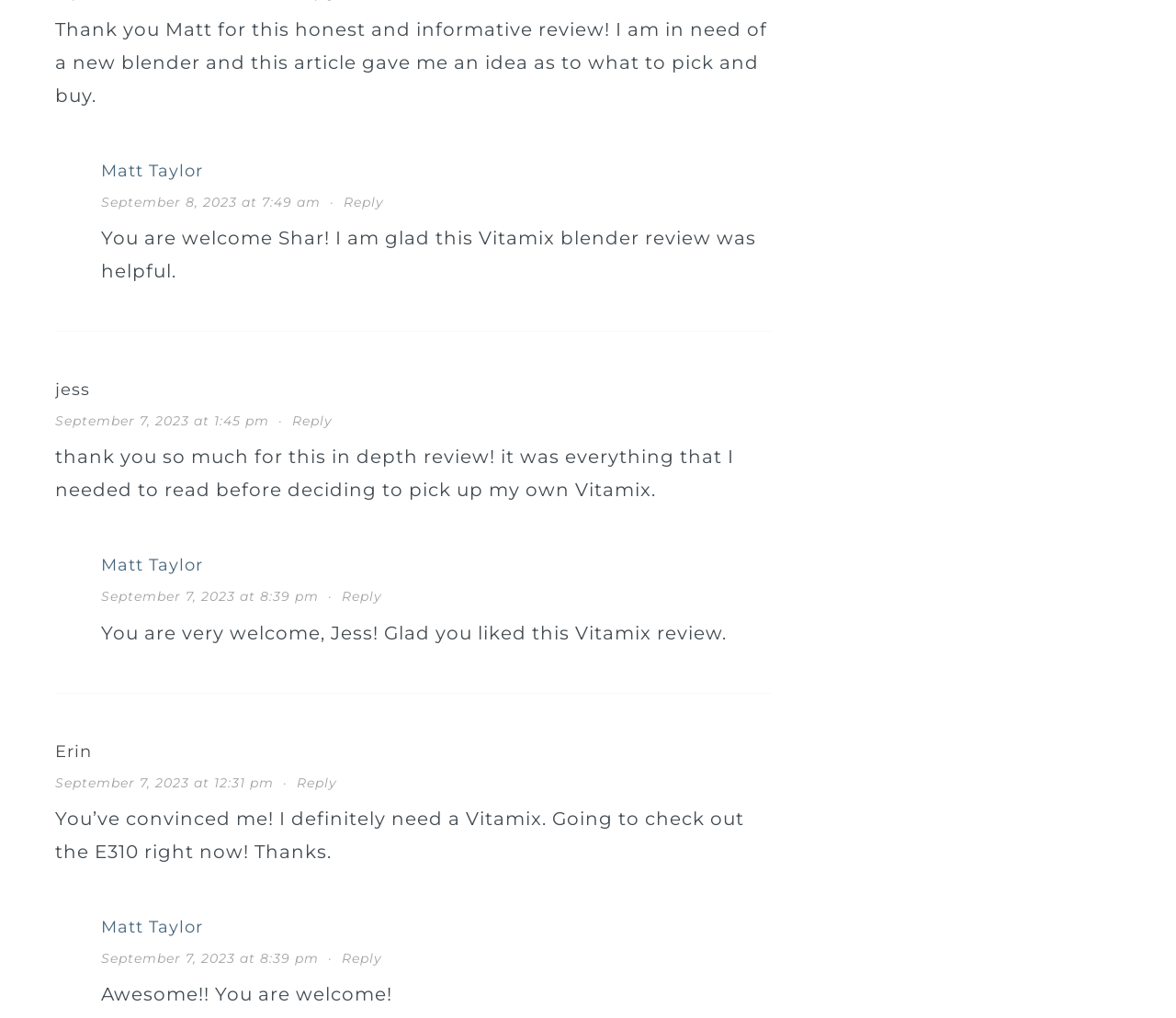Bounding box coordinates are given in the format (top-left x, top-left y, bottom-right x, bottom-right y). All values should be floating point numbers between 0 and 1. Provide the bounding box coordinate for the UI element described as: Matt Taylor

[0.086, 0.9, 0.173, 0.92]